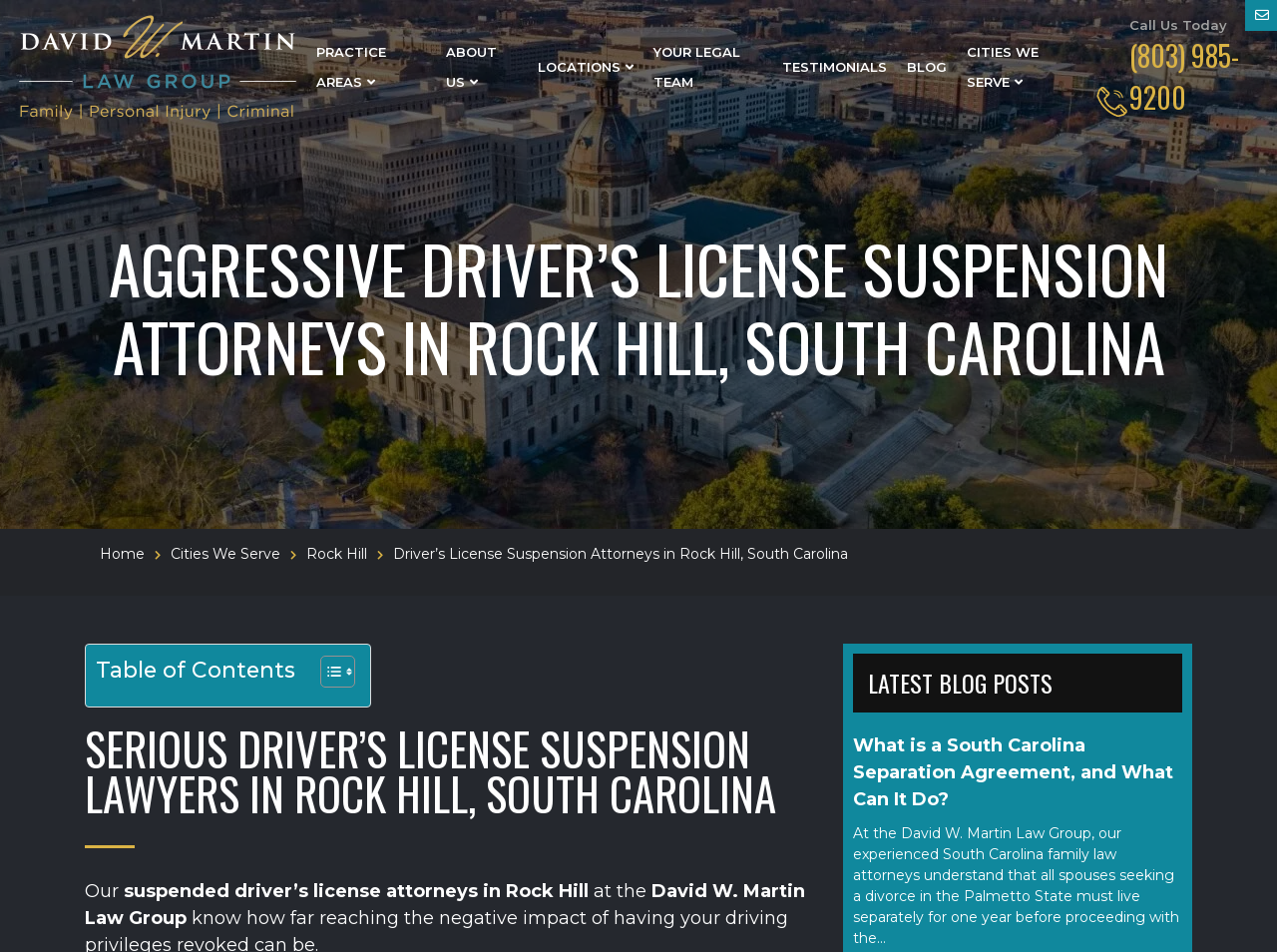Please determine the bounding box coordinates of the area that needs to be clicked to complete this task: 'Click on the 'BLOG HERE' link'. The coordinates must be four float numbers between 0 and 1, formatted as [left, top, right, bottom].

None